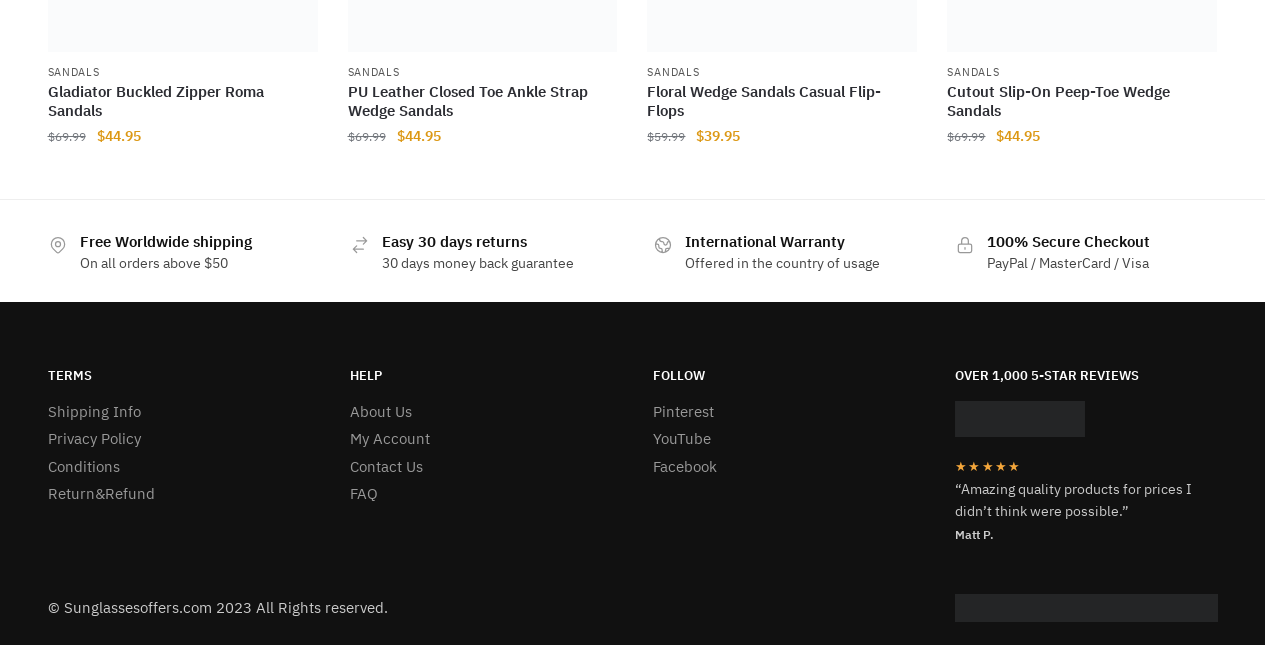Determine the bounding box coordinates of the section to be clicked to follow the instruction: "Check the price of PU Leather Closed Toe Ankle Strap Wedge Sandals". The coordinates should be given as four float numbers between 0 and 1, formatted as [left, top, right, bottom].

[0.31, 0.182, 0.344, 0.21]